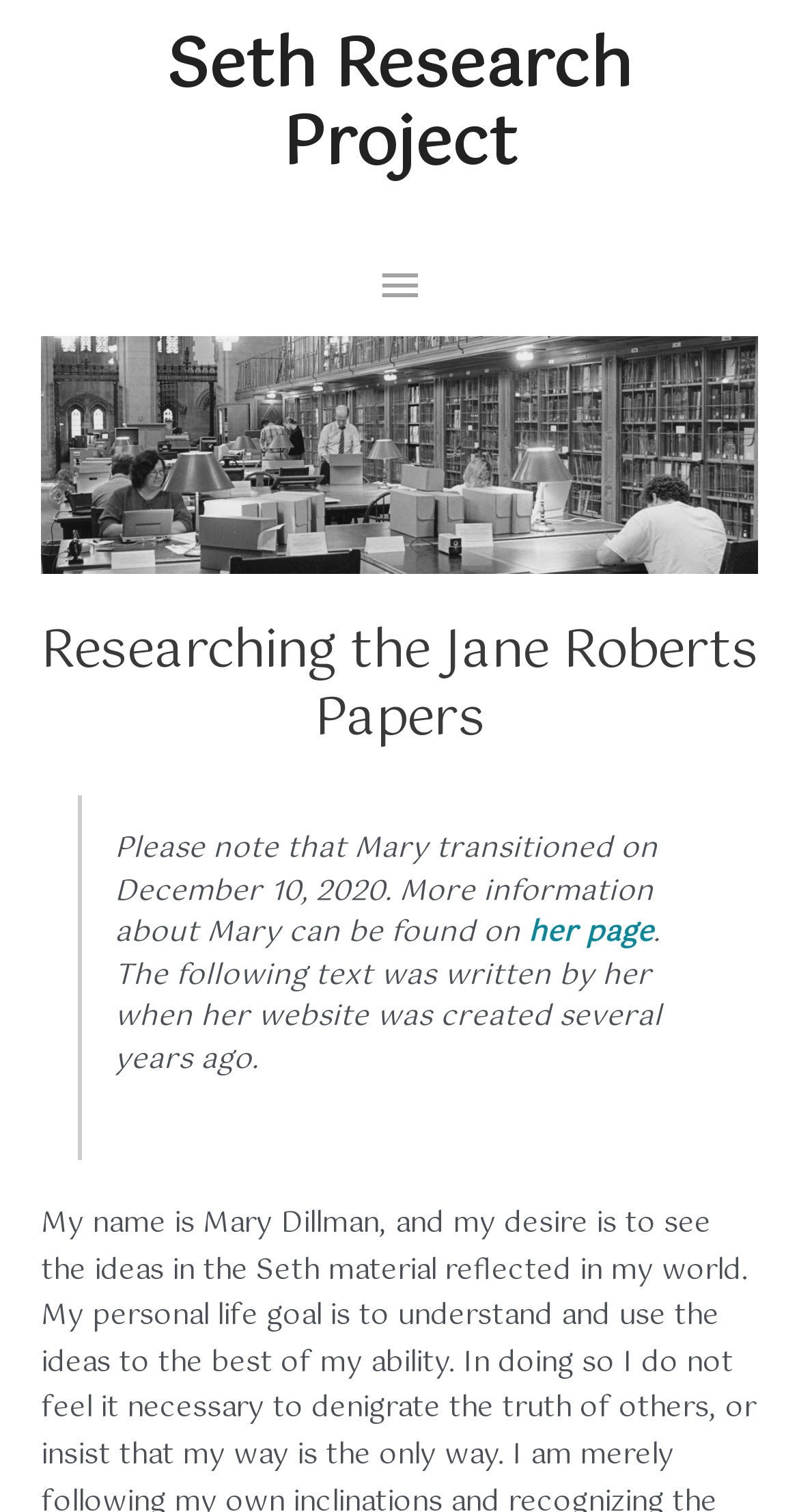Please reply to the following question with a single word or a short phrase:
What is the status of Mary mentioned in the webpage?

Transitioned